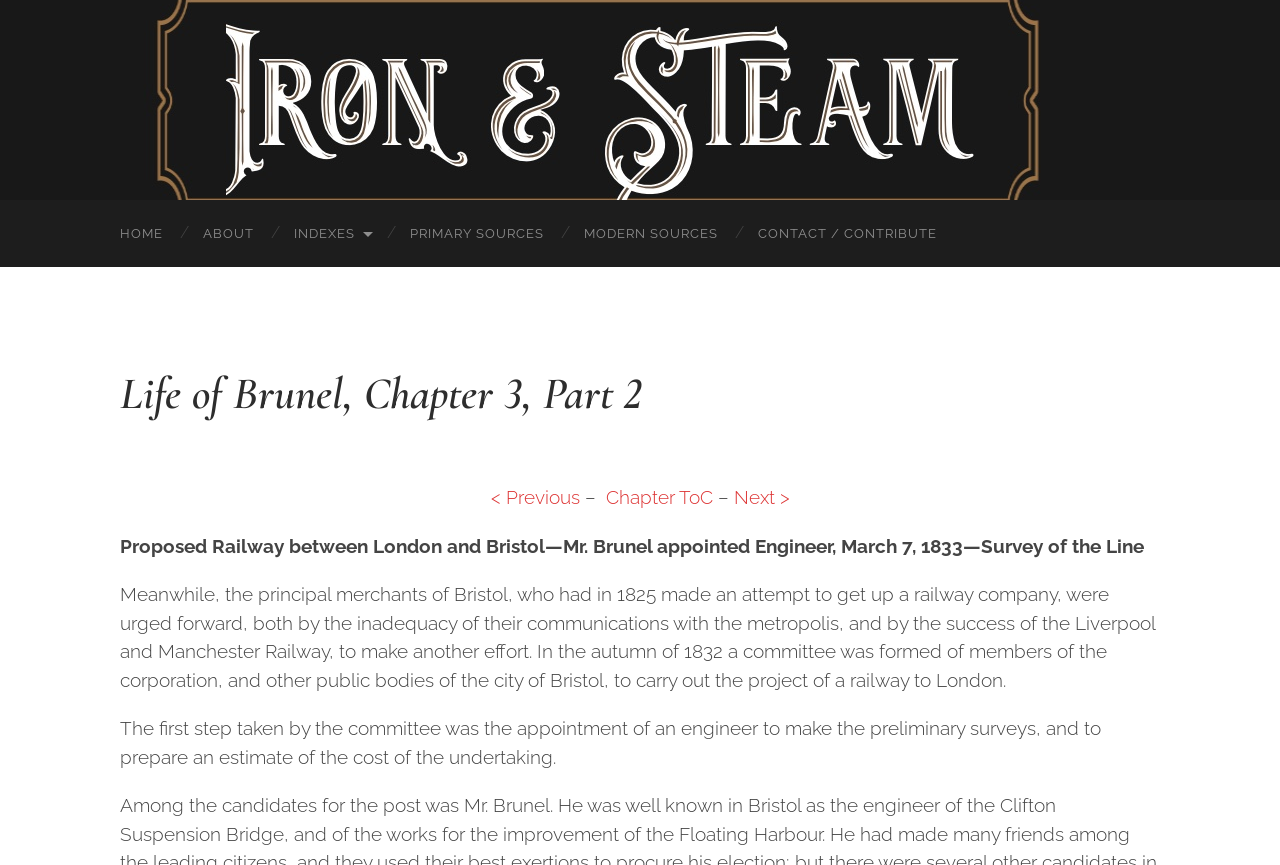Locate and provide the bounding box coordinates for the HTML element that matches this description: "Indexes".

[0.214, 0.231, 0.305, 0.309]